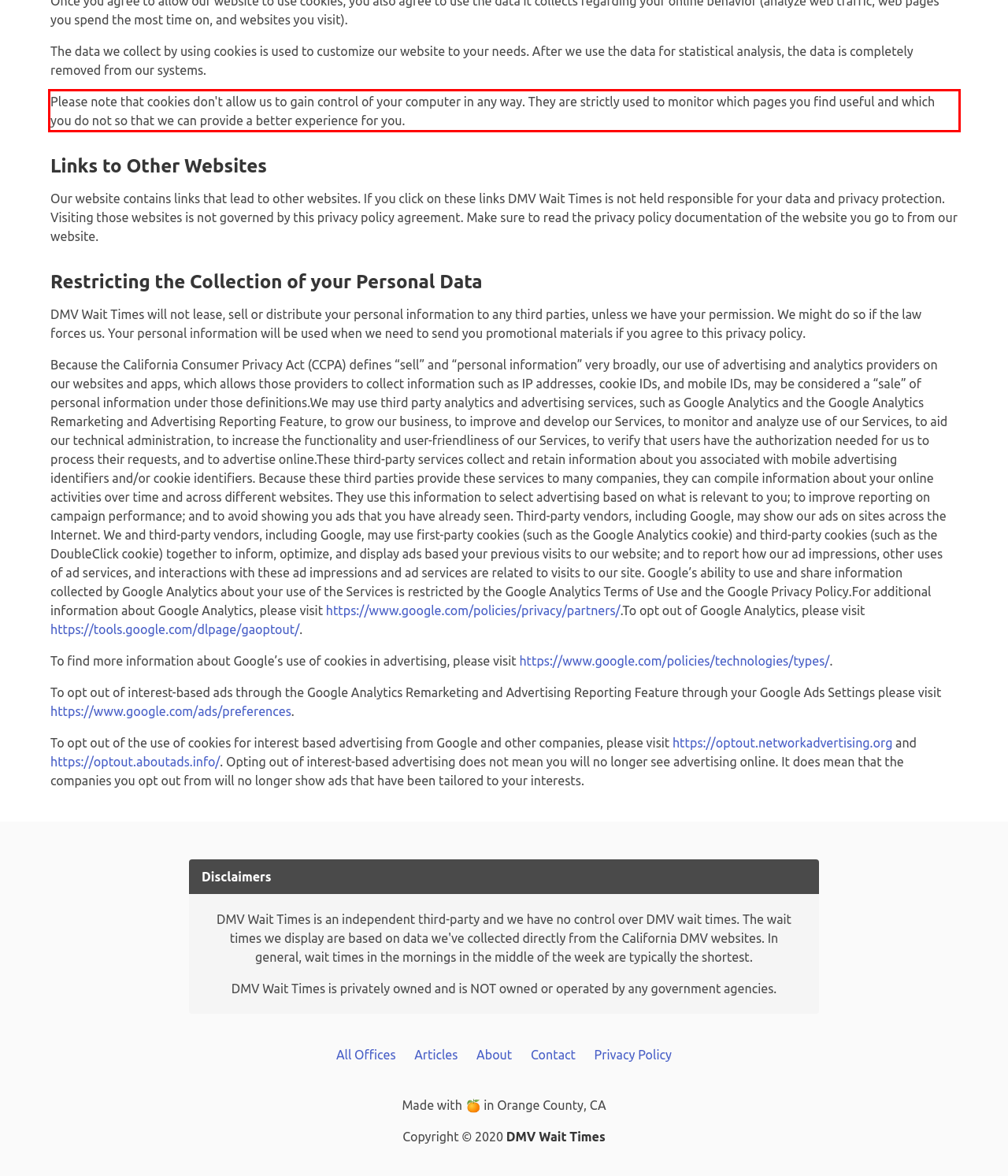Locate the red bounding box in the provided webpage screenshot and use OCR to determine the text content inside it.

Please note that cookies don't allow us to gain control of your computer in any way. They are strictly used to monitor which pages you find useful and which you do not so that we can provide a better experience for you.